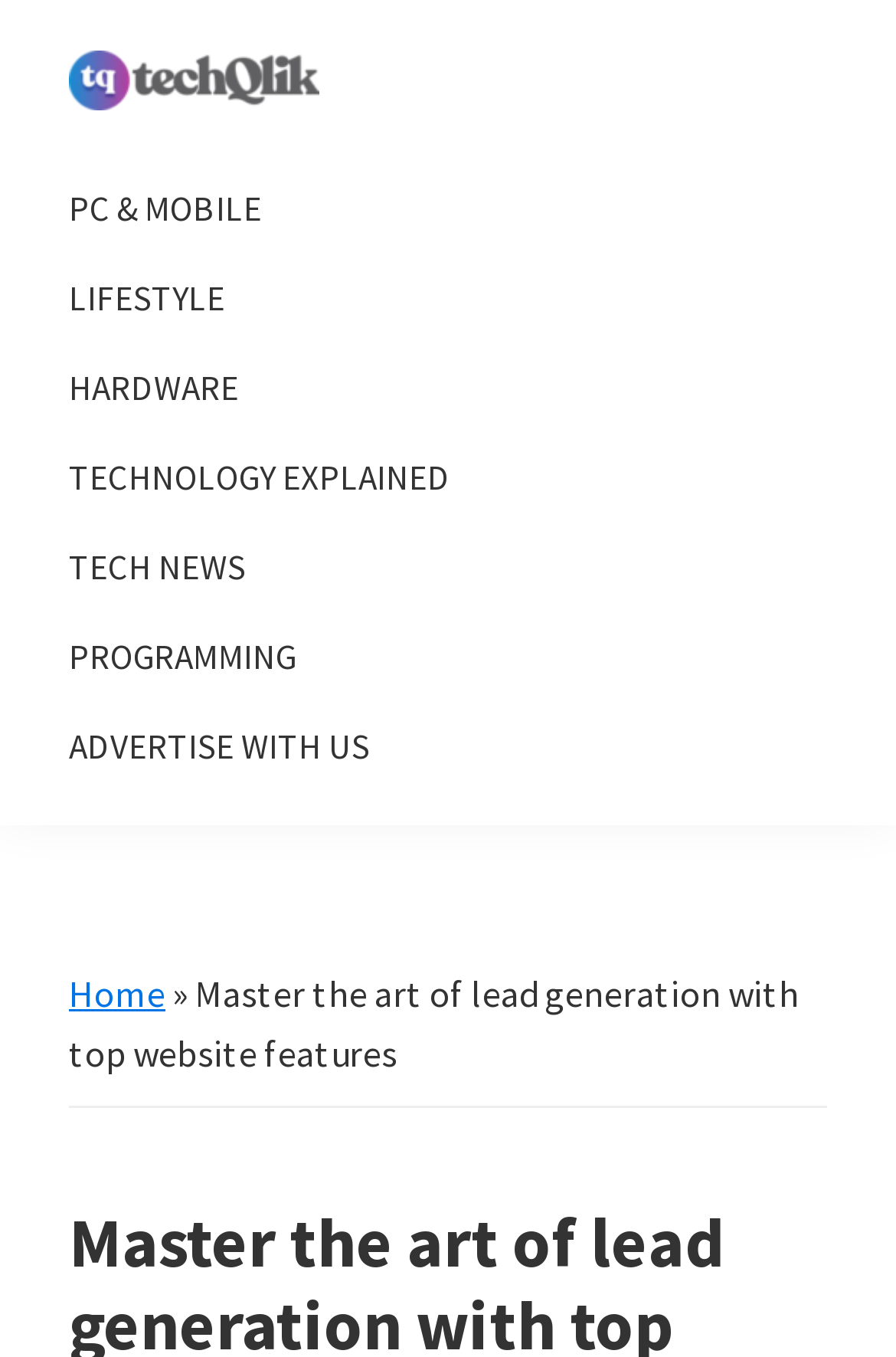What is the logo of the website?
Look at the screenshot and give a one-word or phrase answer.

techqlik-logo